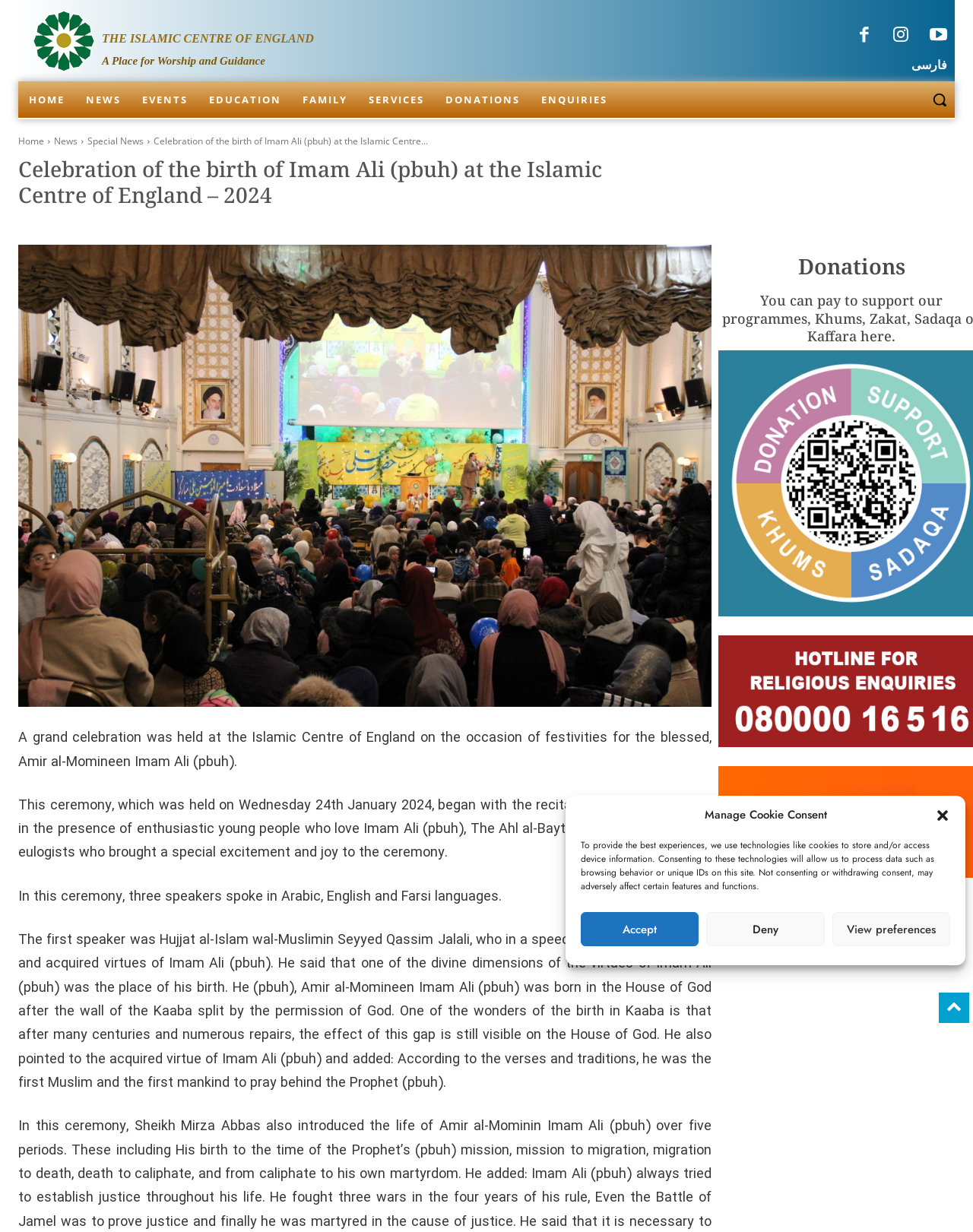Create an in-depth description of the webpage, covering main sections.

The webpage is about the Islamic Centre of England, with a focus on a grand celebration held for the birth of Imam Ali (pbuh) in 2024. At the top of the page, there is a logo and a navigation menu with links to various sections, including Home, News, Events, Education, Family, Services, Donations, and Enquiries.

Below the navigation menu, there is a prominent heading that reads "Celebration of the birth of Imam Ali (pbuh) at the Islamic Centre of England – 2024". This is followed by a large image that takes up most of the width of the page.

To the left of the image, there is a block of text that describes the celebration, including the date and details of the ceremony. The text is divided into several paragraphs, with the first paragraph providing an overview of the event. The subsequent paragraphs provide more details about the speakers and their speeches, including the topics they covered and the languages they spoke in.

At the bottom of the page, there is a section dedicated to donations, with a heading that reads "Donations". There is also a cookie consent dialog box that appears at the top of the page, with buttons to accept, deny, or view preferences.

On the top right corner of the page, there are social media links and a search button. The page also has a language selection option, with a link to switch to Farsi.